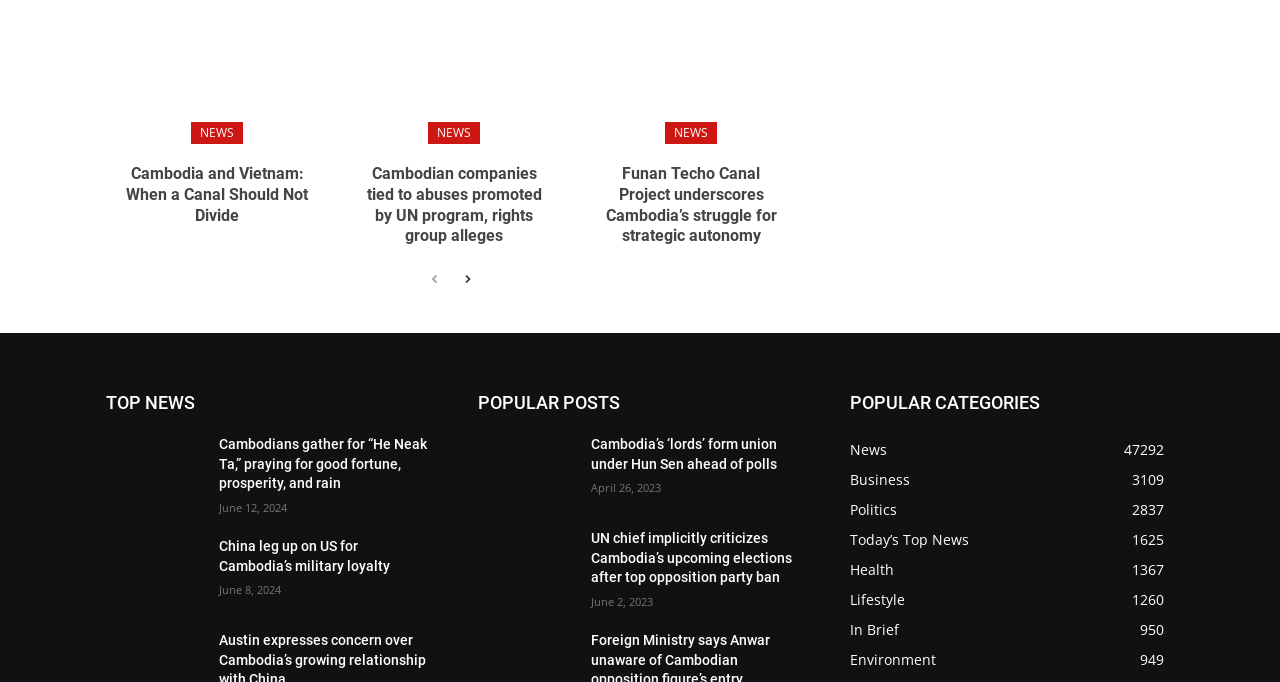Please indicate the bounding box coordinates of the element's region to be clicked to achieve the instruction: "Read the article 'Cambodia and Vietnam: When a Canal Should Not Divide'". Provide the coordinates as four float numbers between 0 and 1, i.e., [left, top, right, bottom].

[0.095, 0.24, 0.245, 0.332]